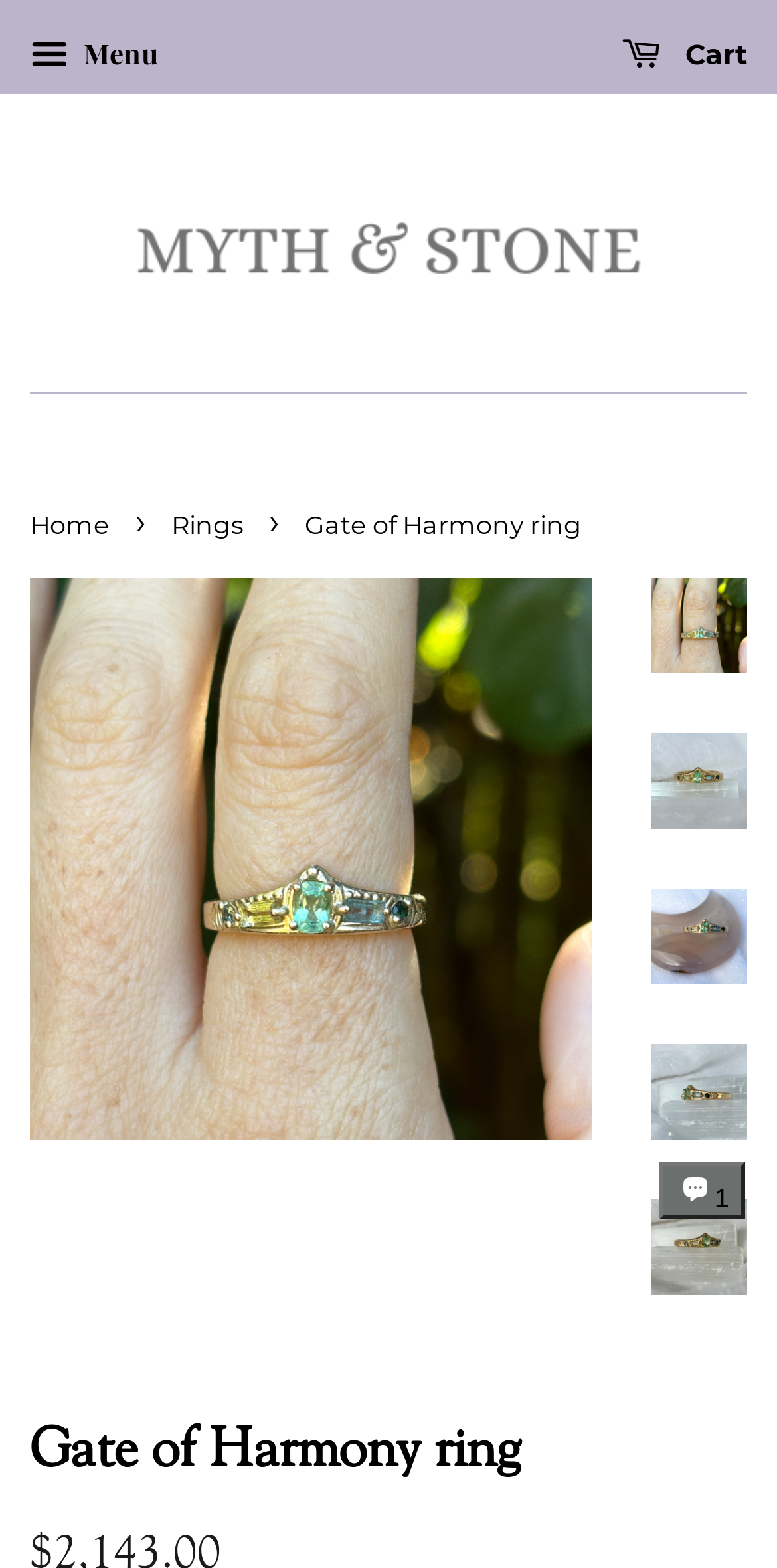Identify the main title of the webpage and generate its text content.

Gate of Harmony ring